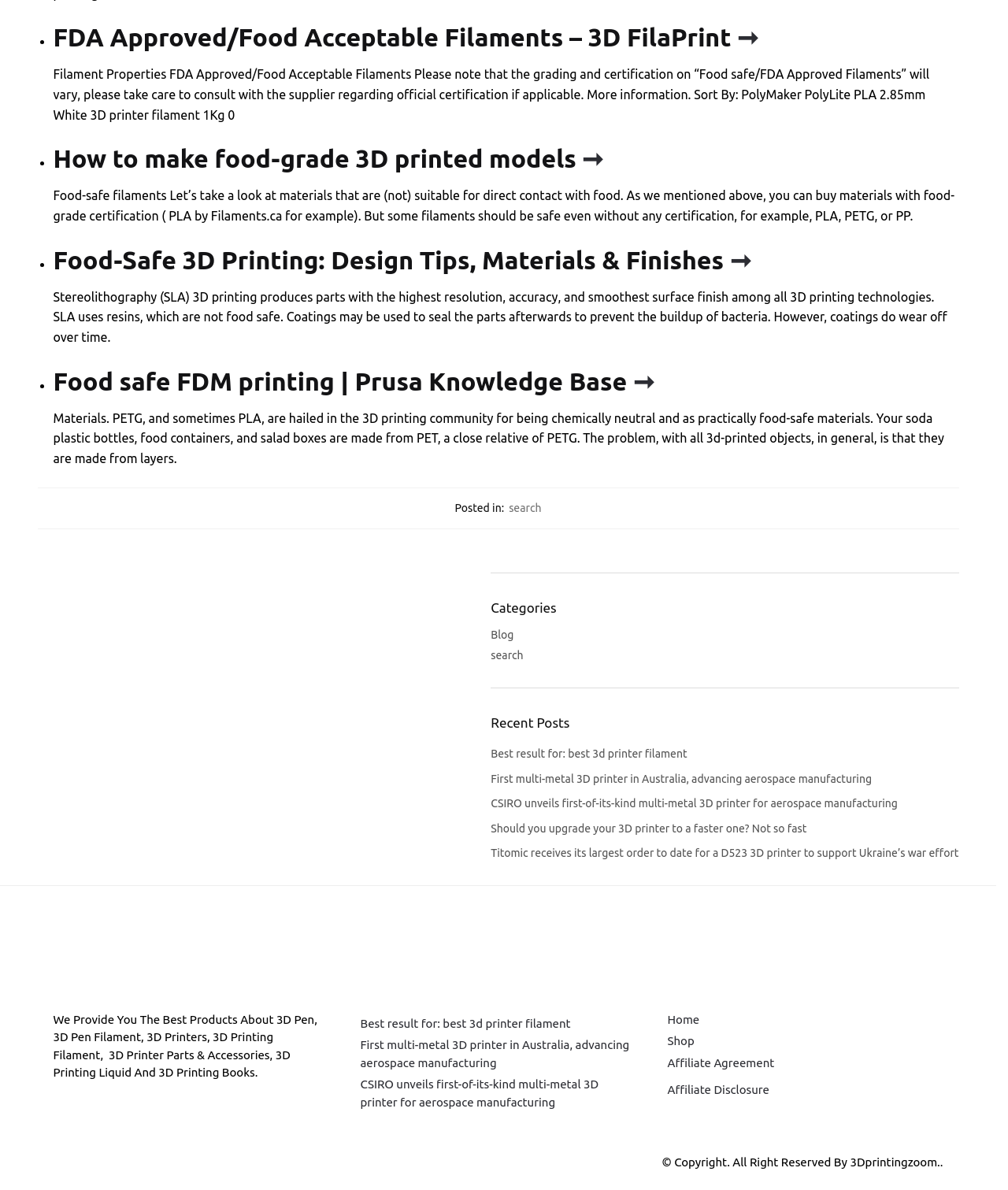What is the purpose of the 'About' section? Observe the screenshot and provide a one-word or short phrase answer.

To provide information about the website